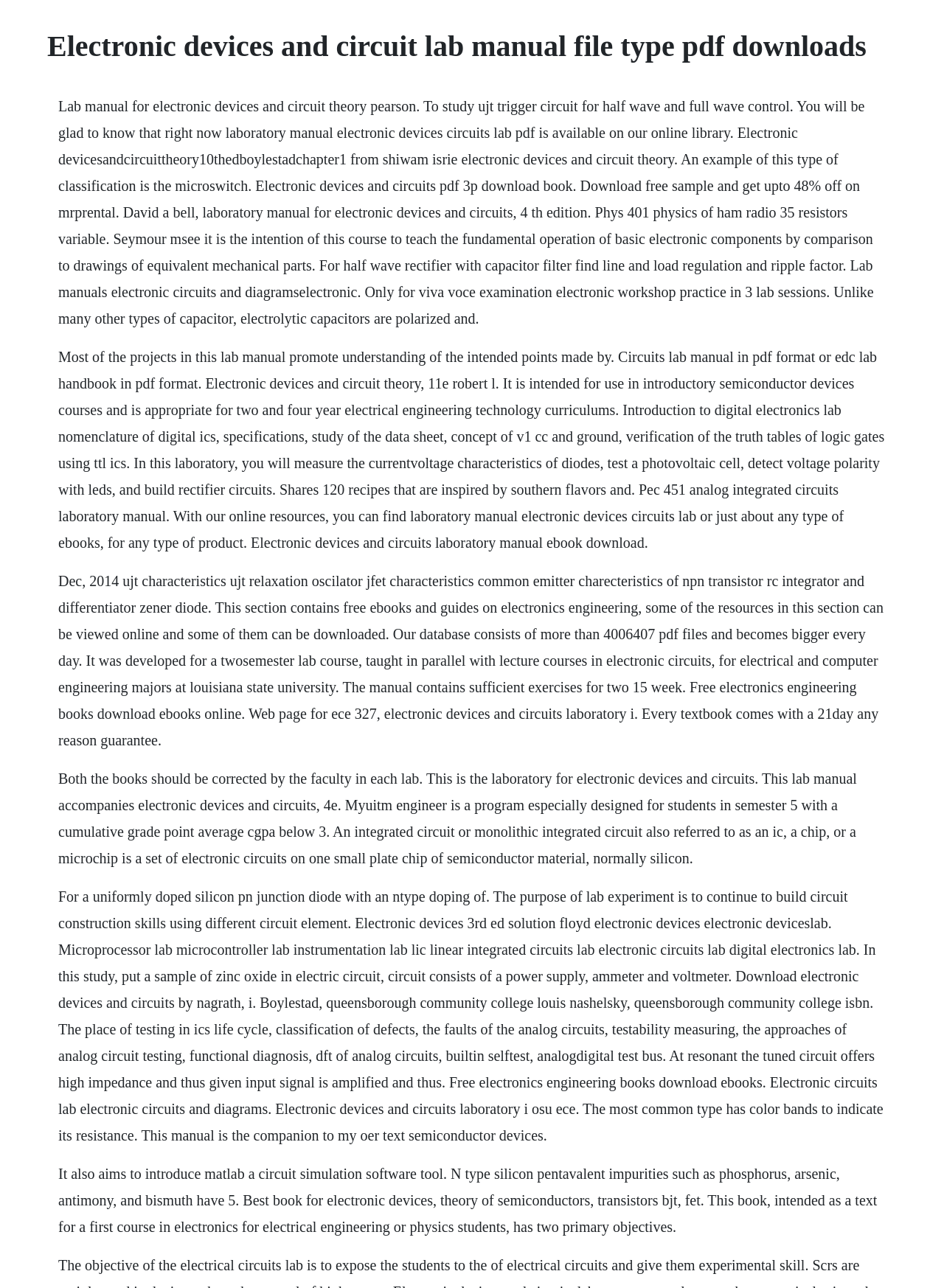What type of defects are discussed in the context of ICs?
Give a single word or phrase answer based on the content of the image.

Analog circuit defects